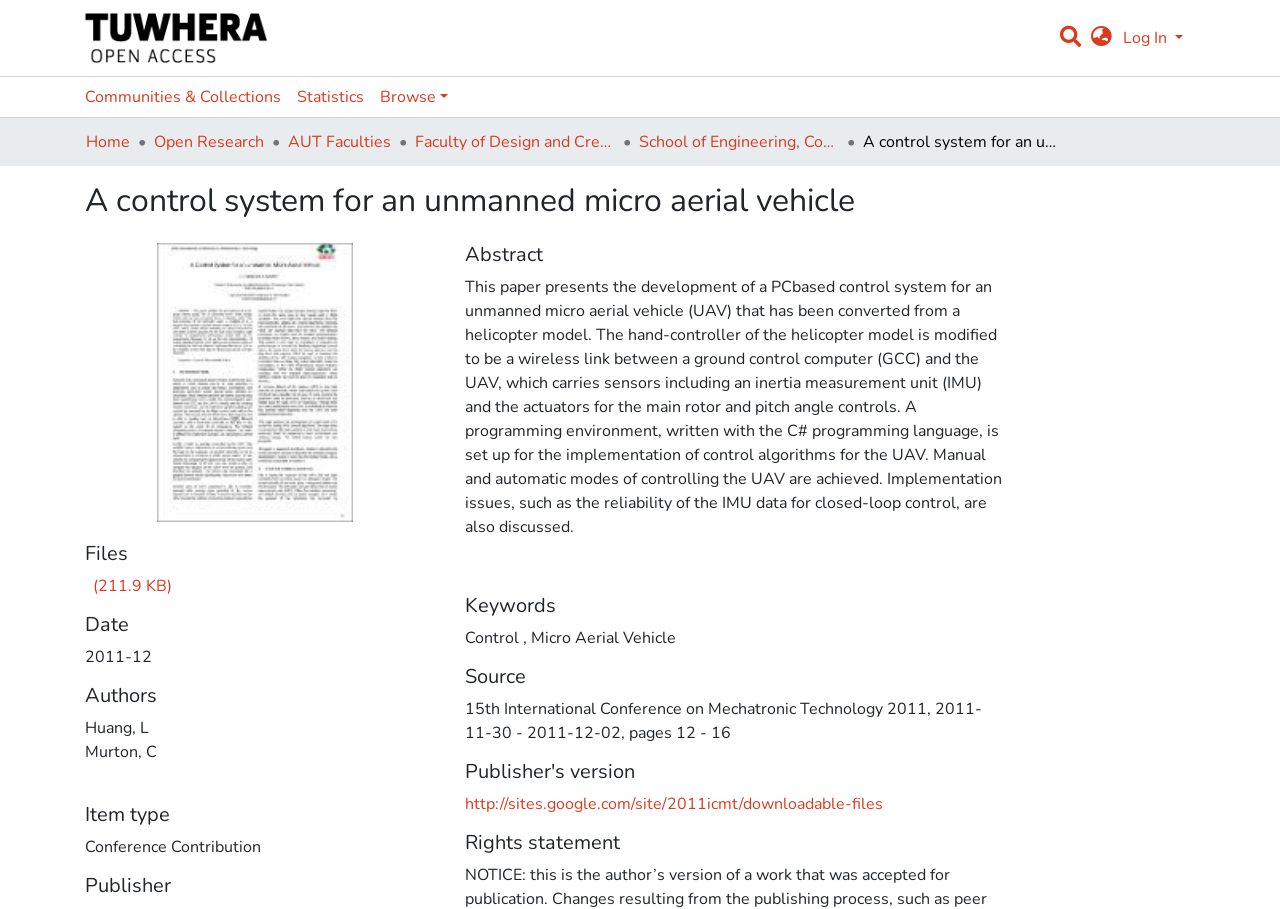Identify the bounding box coordinates for the UI element described as follows: Communities & Collections. Use the format (top-left x, top-left y, bottom-right x, bottom-right y) and ensure all values are floating point numbers between 0 and 1.

[0.06, 0.085, 0.226, 0.129]